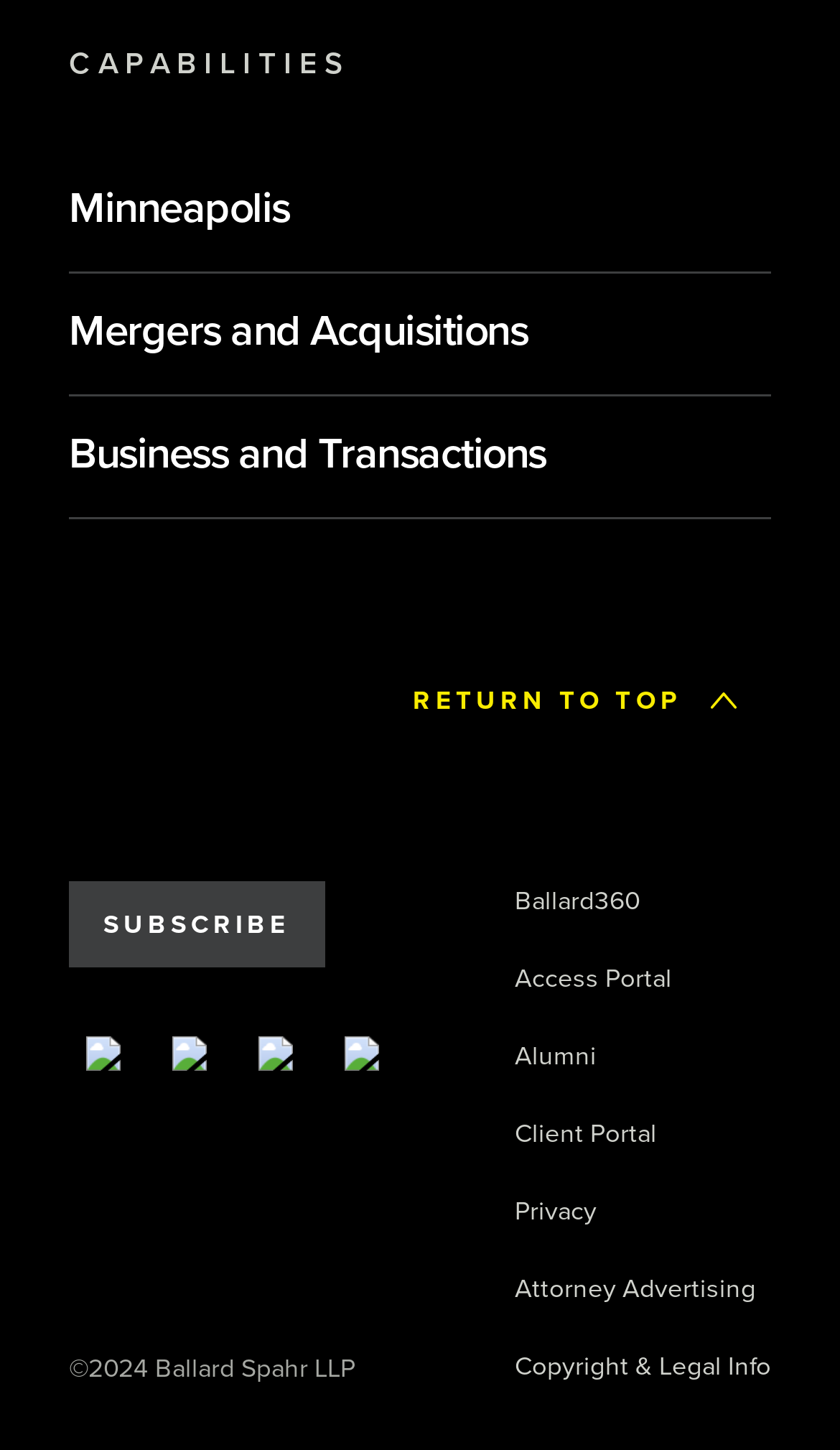Determine the bounding box coordinates of the region to click in order to accomplish the following instruction: "Visit LinkedIn". Provide the coordinates as four float numbers between 0 and 1, specifically [left, top, right, bottom].

[0.082, 0.703, 0.164, 0.751]